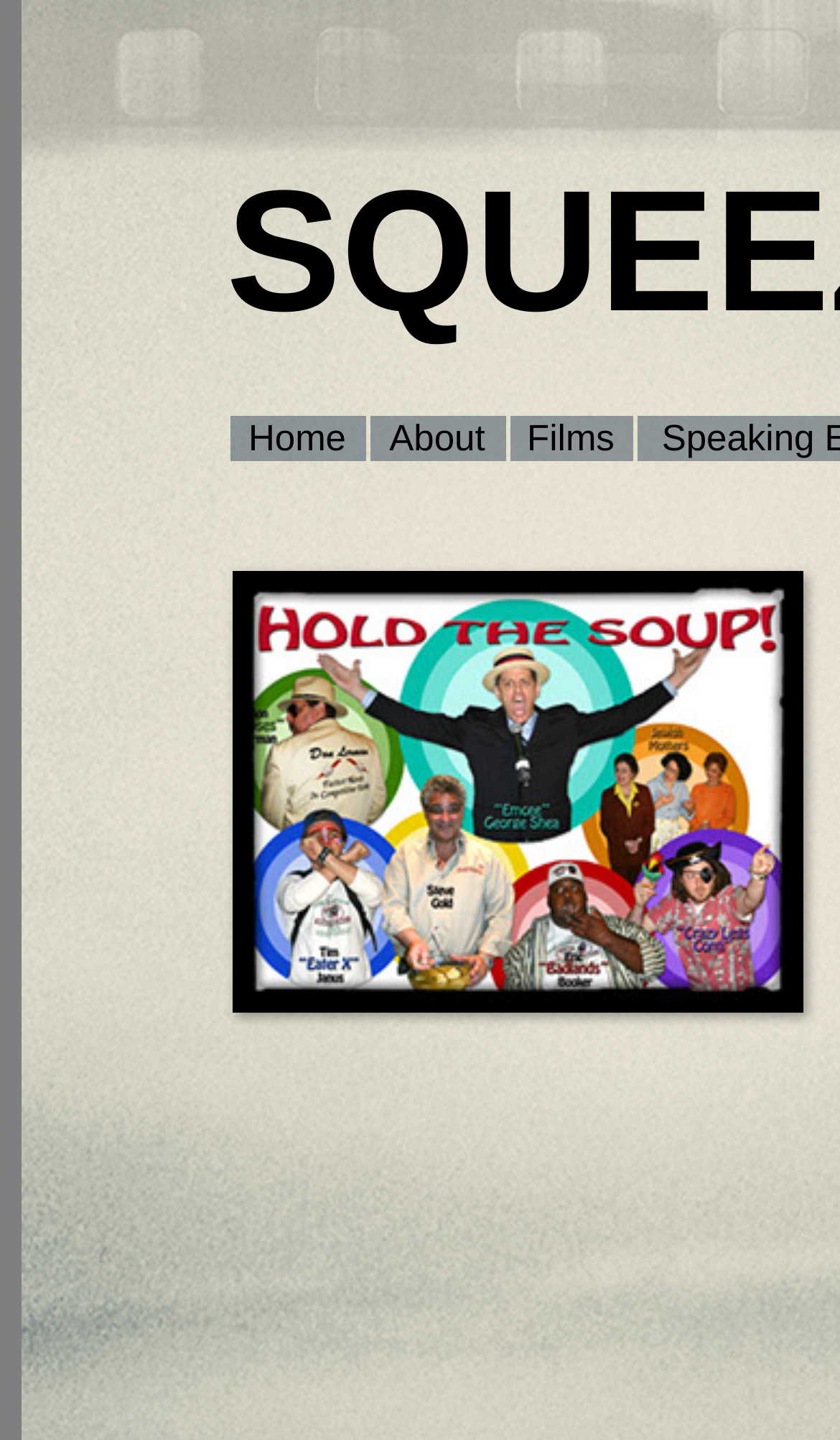Determine the bounding box coordinates for the UI element with the following description: "Home". The coordinates should be four float numbers between 0 and 1, represented as [left, top, right, bottom].

[0.274, 0.289, 0.436, 0.32]